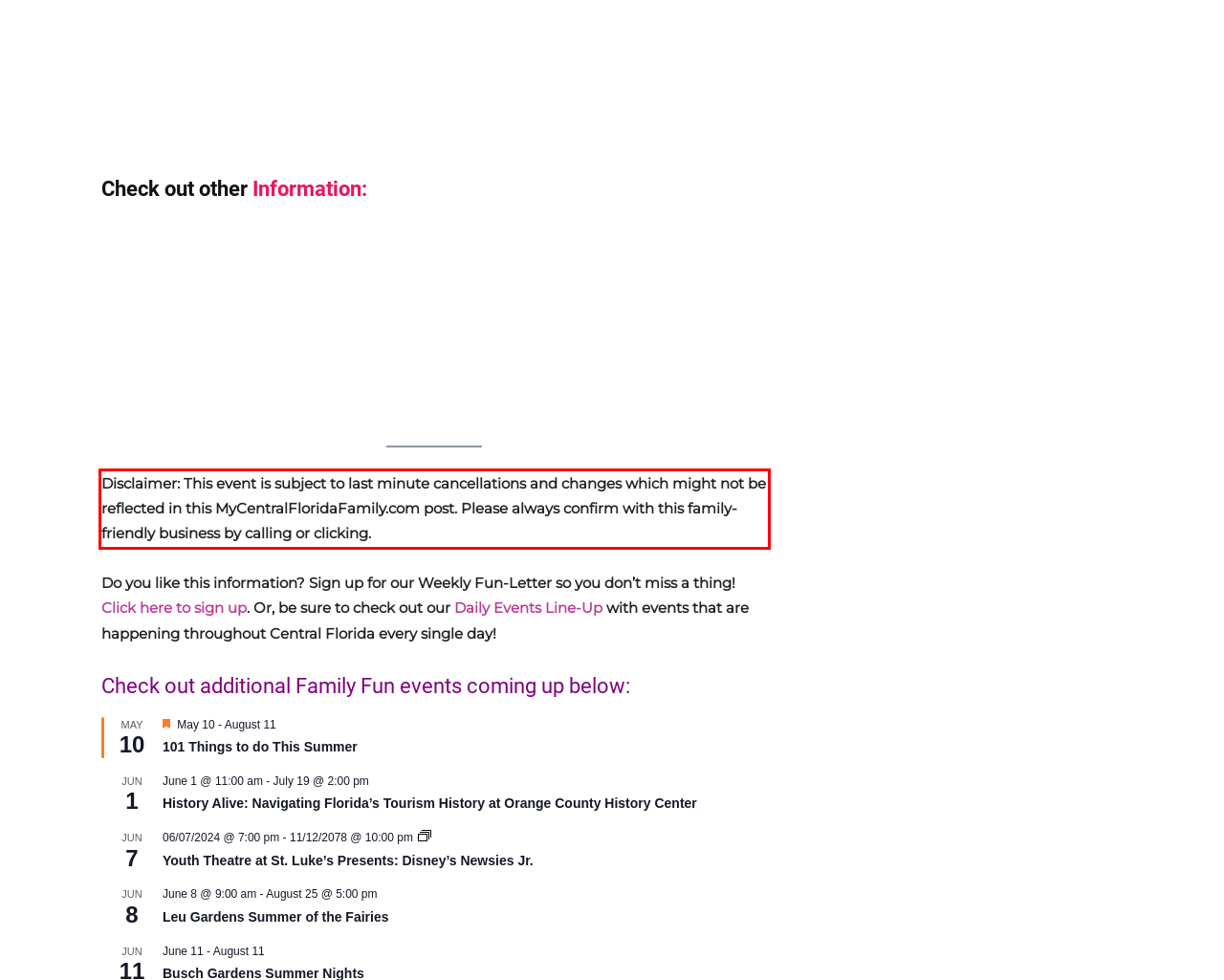Identify the red bounding box in the webpage screenshot and perform OCR to generate the text content enclosed.

Disclaimer: This event is subject to last minute cancellations and changes which might not be reflected in this MyCentralFloridaFamily.com post. Please always confirm with this family-friendly business by calling or clicking.